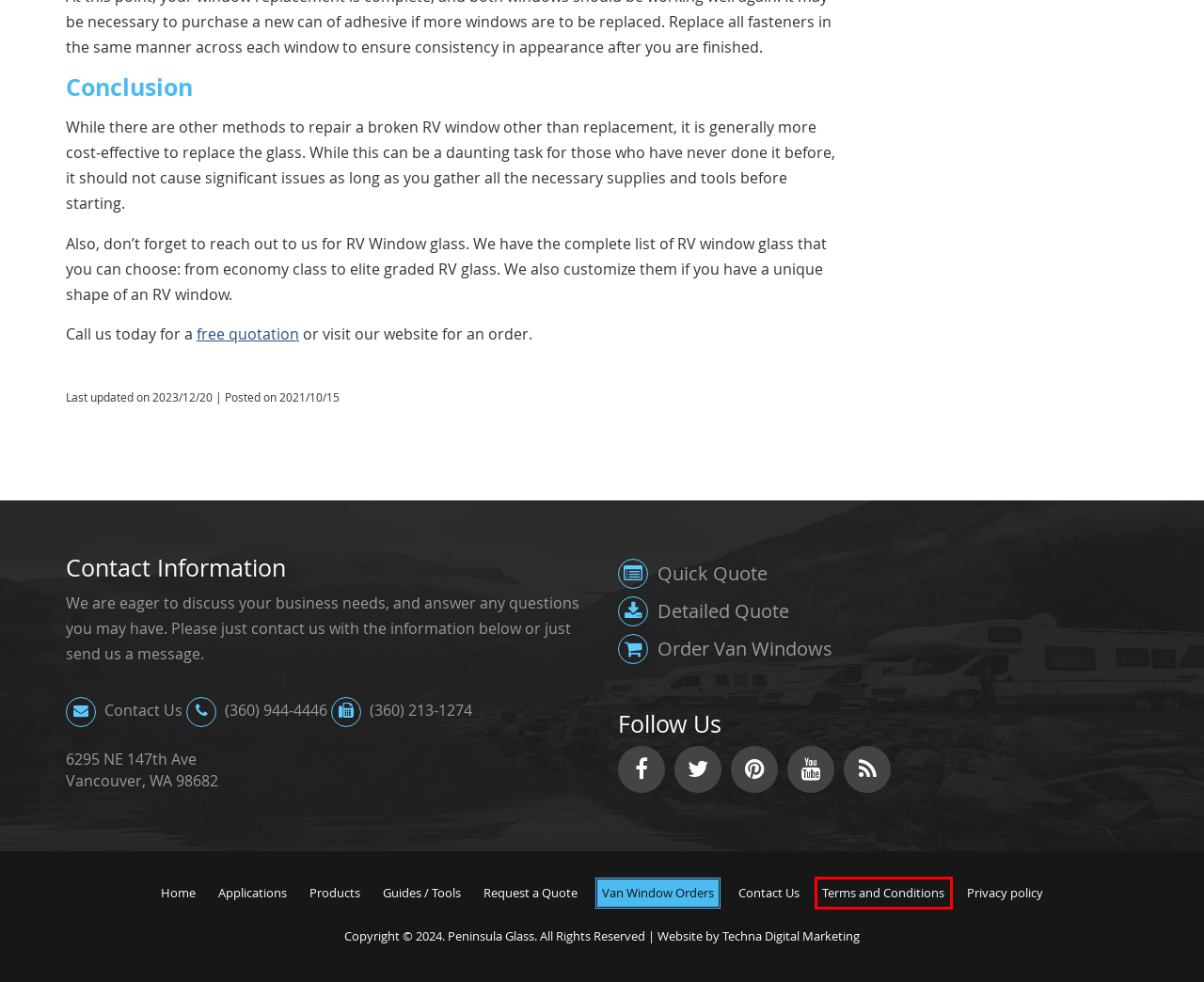You are given a screenshot of a webpage with a red bounding box around an element. Choose the most fitting webpage description for the page that appears after clicking the element within the red bounding box. Here are the candidates:
A. Frequently Asked Questions | RV Windows
B. How to Start a Sprinter Van Business? | RV Windows
C. Techna Digital Marketing | SEO, PPC, and Website Design
D. Peninsula Glass - RV Windows Manufacturer | RV Windows
E. RV Windows Privacy Policy: Safeguarding Your Information
F. Quick Online Quote | Motion Windows
G. RV Window Replacement Parts | RV Windows
H. Terms & Conditions | RV Windows

H